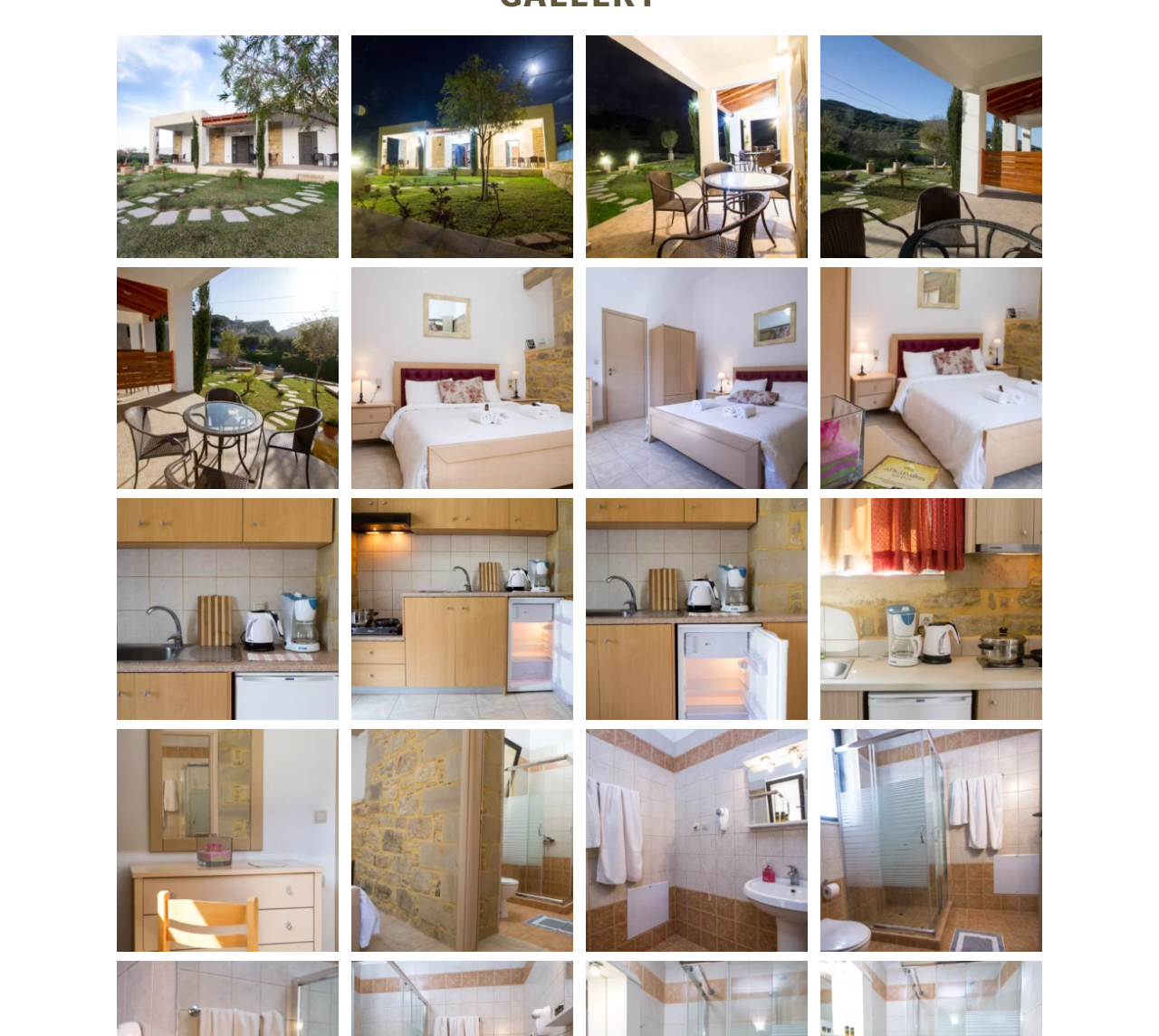Is there a gap between the image galleries?
Refer to the screenshot and answer in one word or phrase.

No